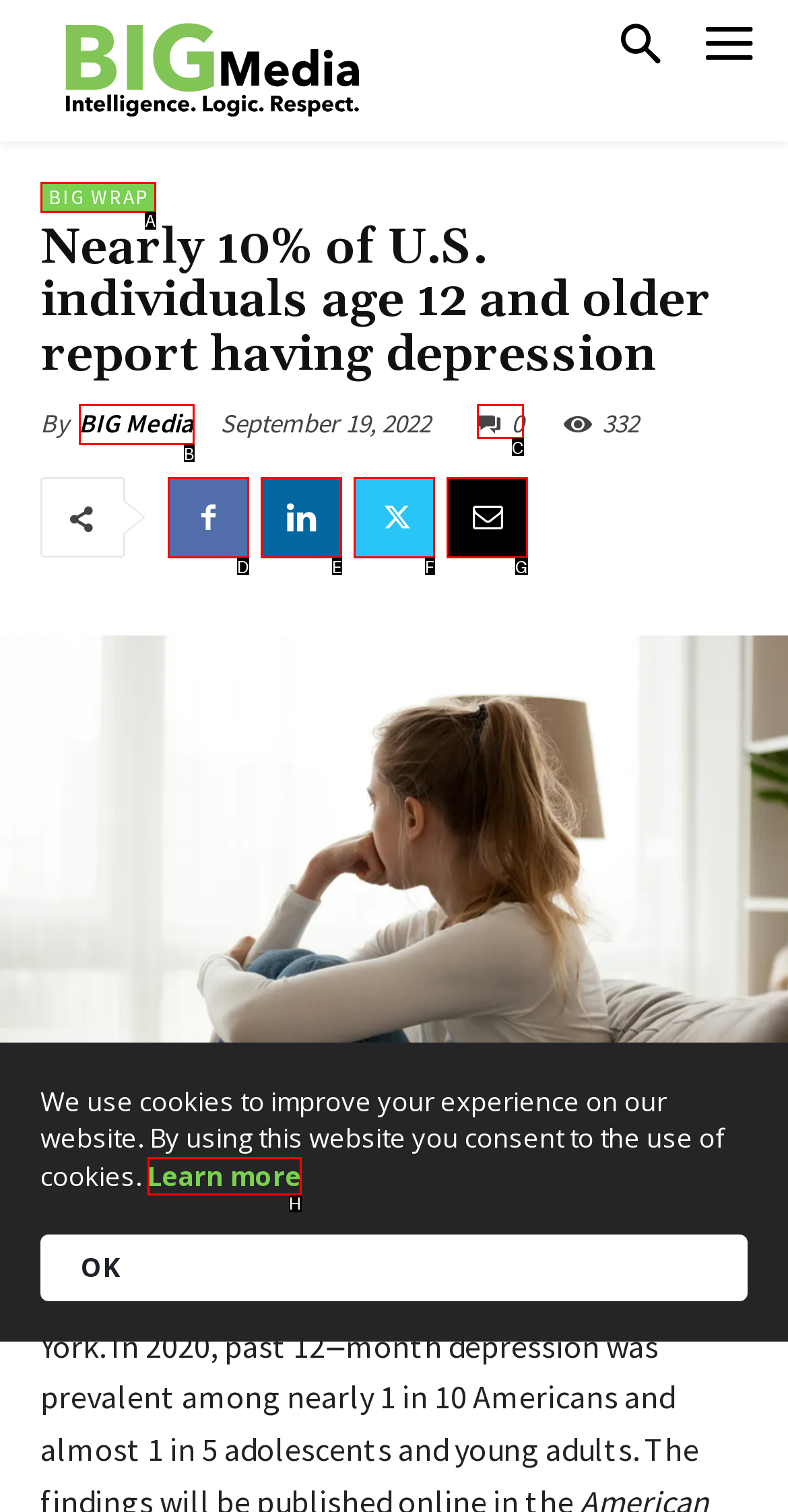Tell me which one HTML element best matches the description: Learn more Answer with the option's letter from the given choices directly.

H